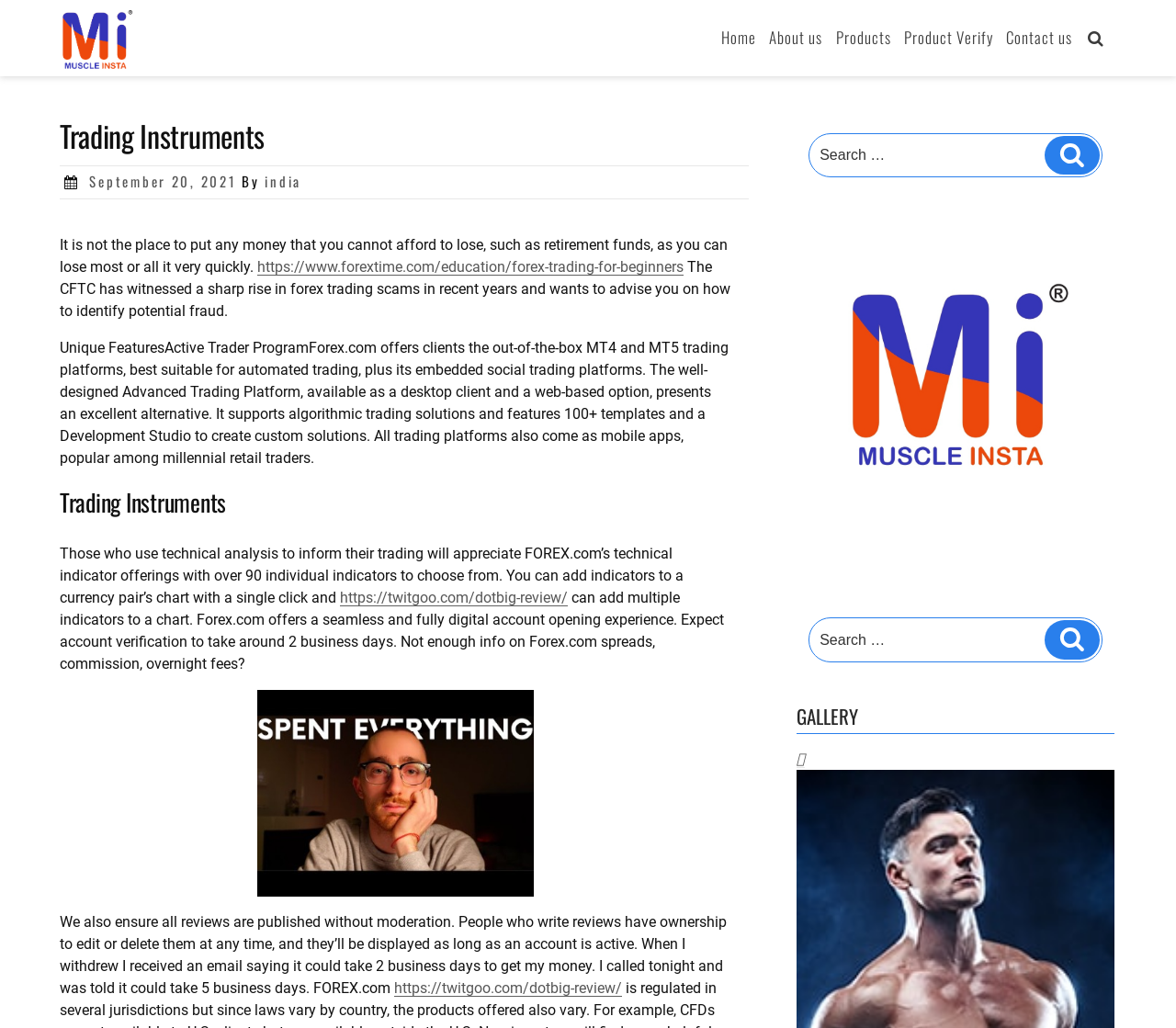Predict the bounding box coordinates of the area that should be clicked to accomplish the following instruction: "View the 'GALLERY'". The bounding box coordinates should consist of four float numbers between 0 and 1, i.e., [left, top, right, bottom].

[0.677, 0.686, 0.948, 0.714]